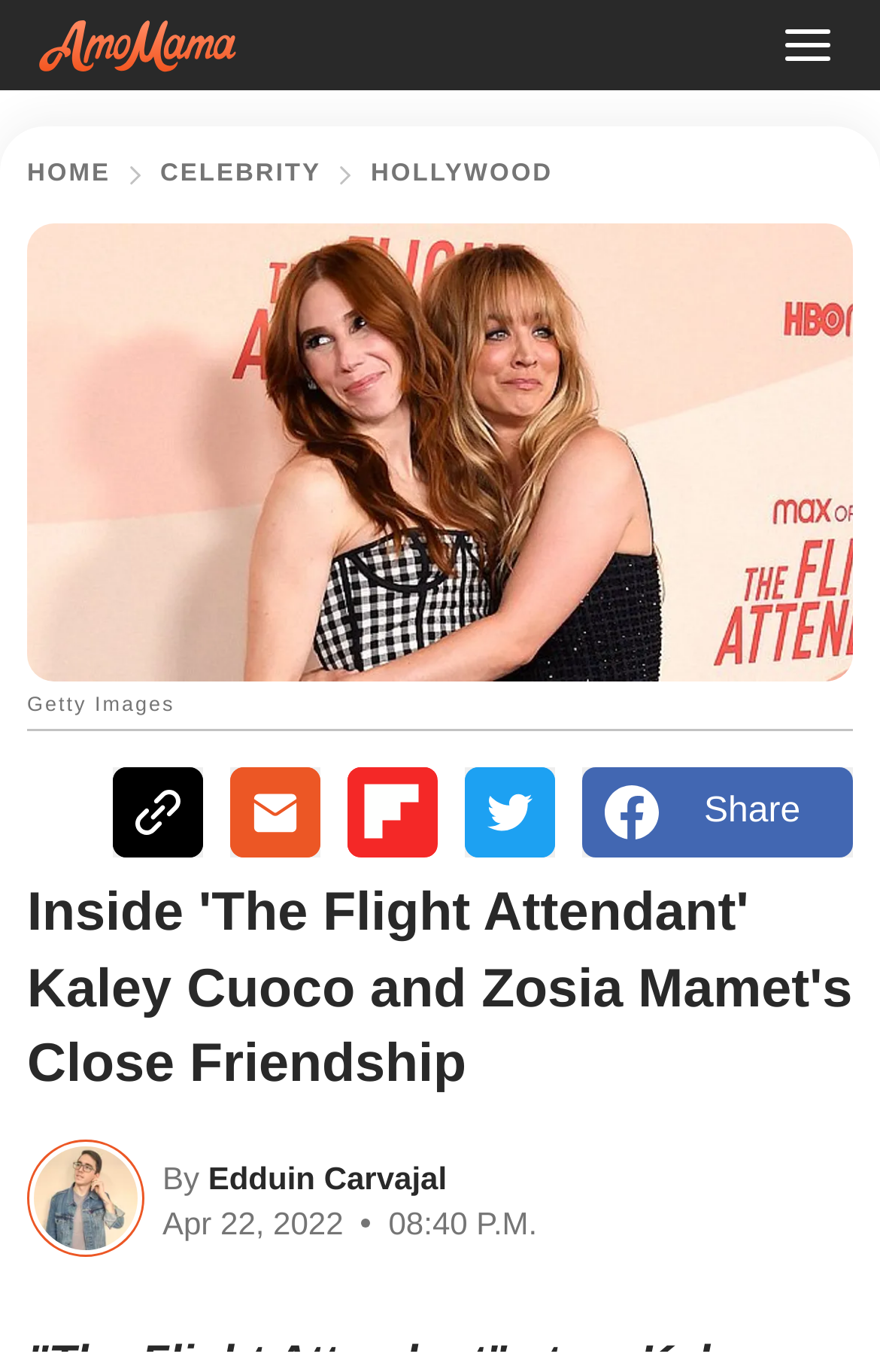Please determine the bounding box coordinates of the area that needs to be clicked to complete this task: 'Read the article by Edduin Carvajal'. The coordinates must be four float numbers between 0 and 1, formatted as [left, top, right, bottom].

[0.227, 0.84, 0.508, 0.873]